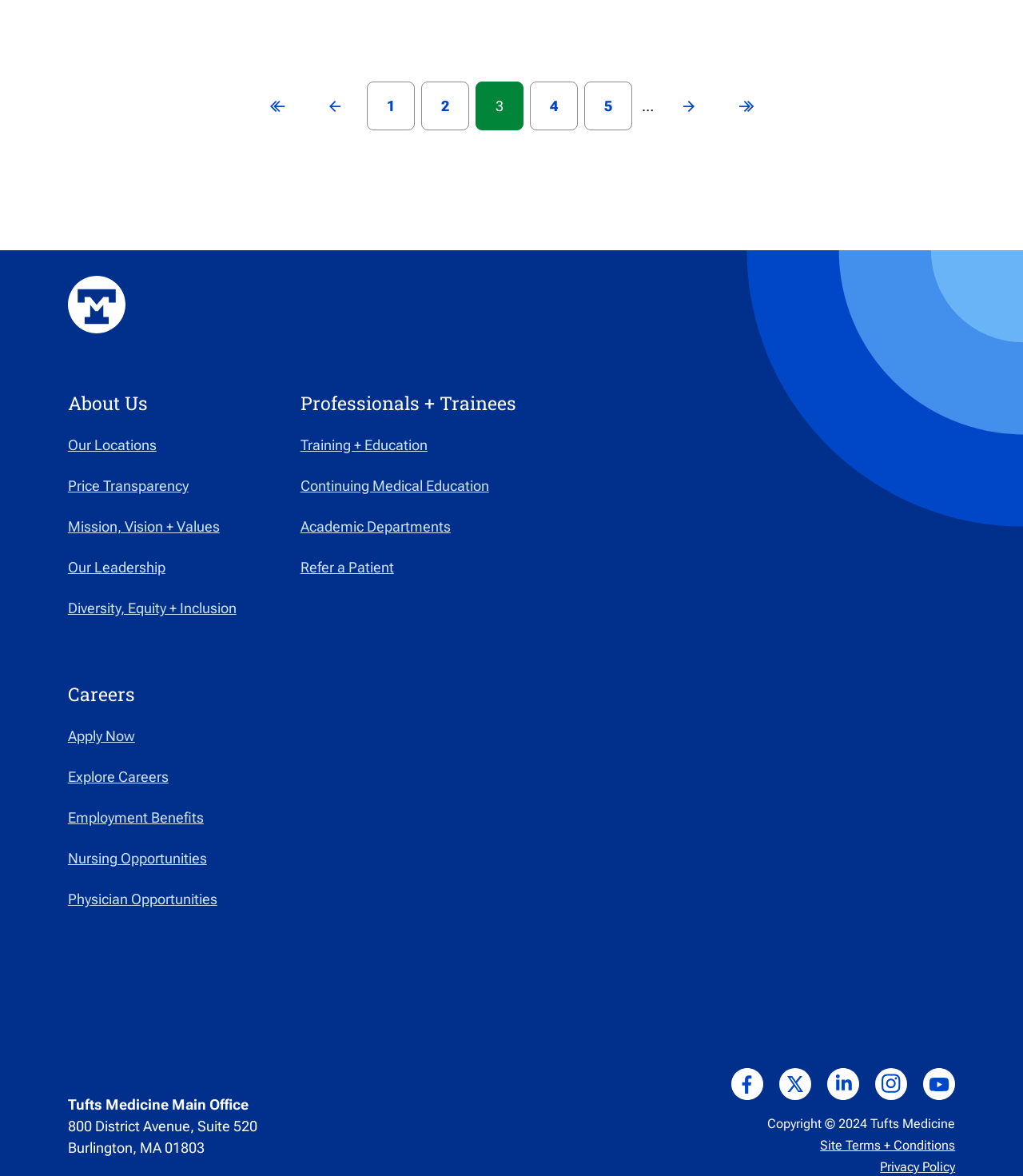Specify the bounding box coordinates for the region that must be clicked to perform the given instruction: "Learn about our locations".

[0.066, 0.371, 0.153, 0.386]